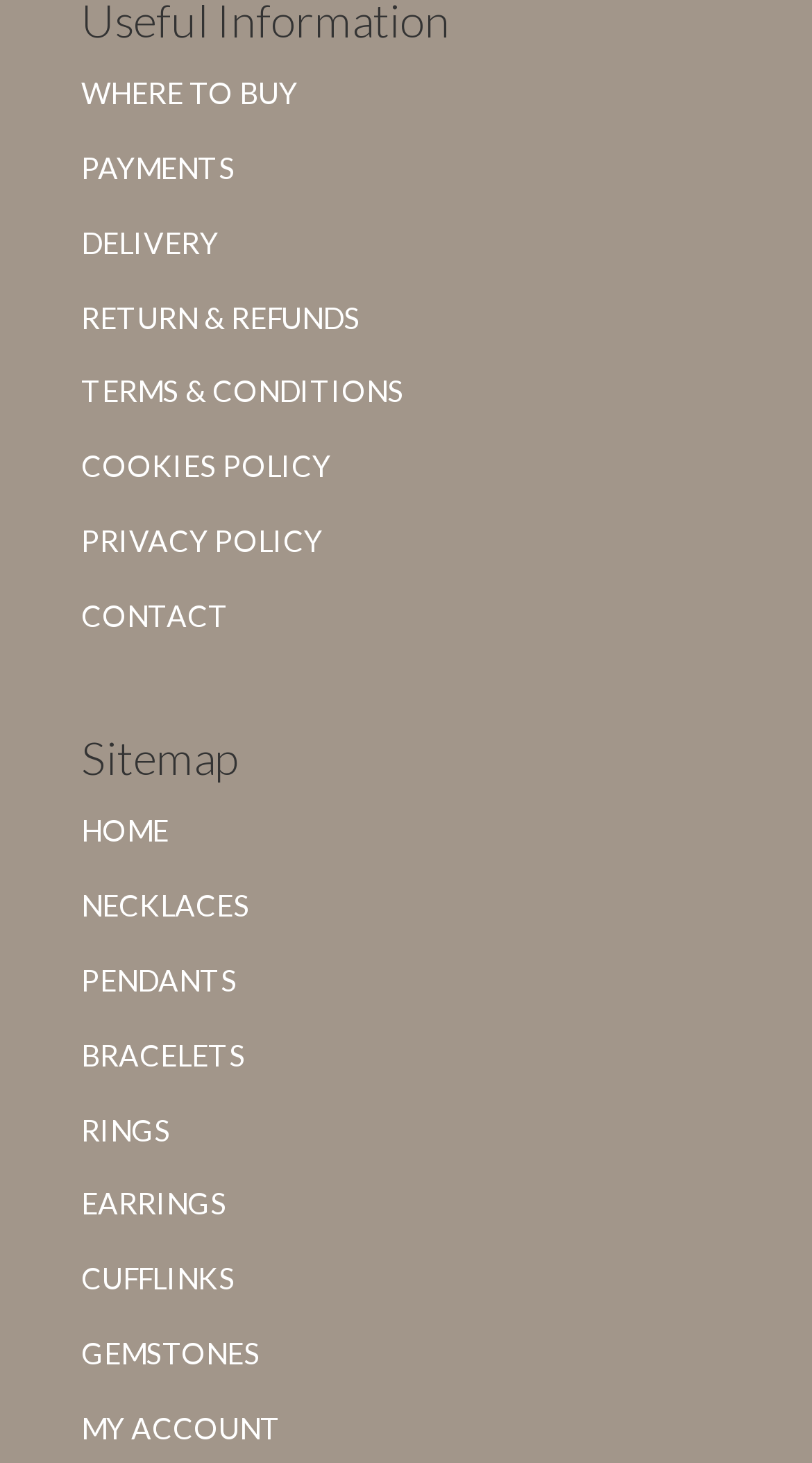Answer the question briefly using a single word or phrase: 
What is the first link in the top navigation menu?

WHERE TO BUY